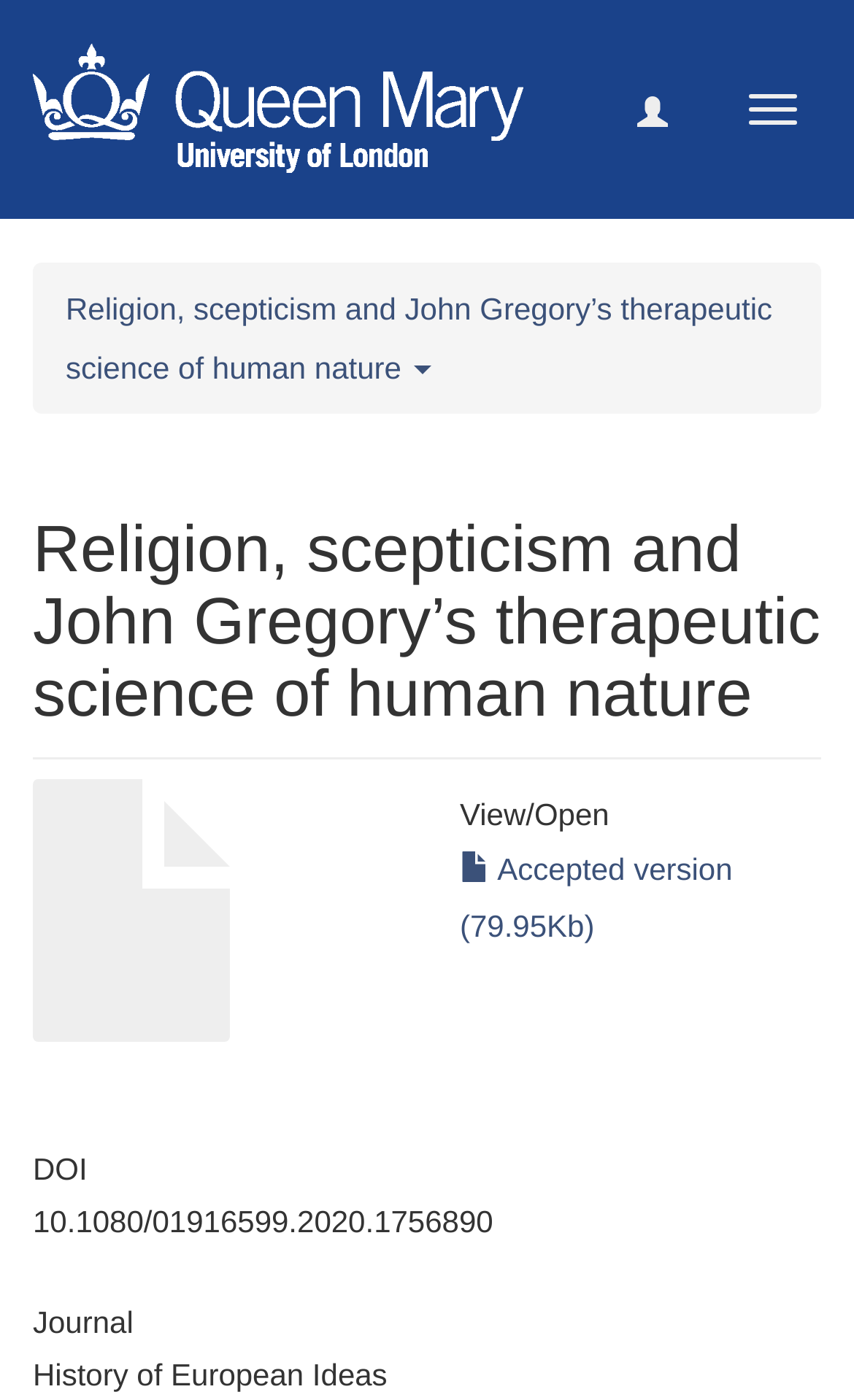Create a detailed narrative describing the layout and content of the webpage.

The webpage appears to be an academic article or research paper page. At the top, there is a navigation toggle button on the right side, and a logo or icon on the left side, accompanied by a link. Below the logo, there is a prominent button with the title "Religion, scepticism and John Gregory’s therapeutic science of human nature" which takes up most of the width of the page.

The main content of the page is divided into sections, with headings and text. The first heading is the same as the title, "Religion, scepticism and John Gregory’s therapeutic science of human nature", which is located near the top of the page. Below this heading, there are two columns of content. On the left side, there are three headings: "View/Open", "DOI", and "Journal", each followed by a line of text. The "View/Open" section has a link to an accepted version of the article, and the "DOI" section displays a long numerical identifier. The "Journal" section mentions the title "History of European Ideas".

There are a total of four buttons on the page, including the navigation toggle button and the title button mentioned earlier, as well as two smaller buttons on the top right side. There is one image on the page, which is the logo or icon mentioned earlier. Overall, the page has a simple and organized layout, with clear headings and concise text.